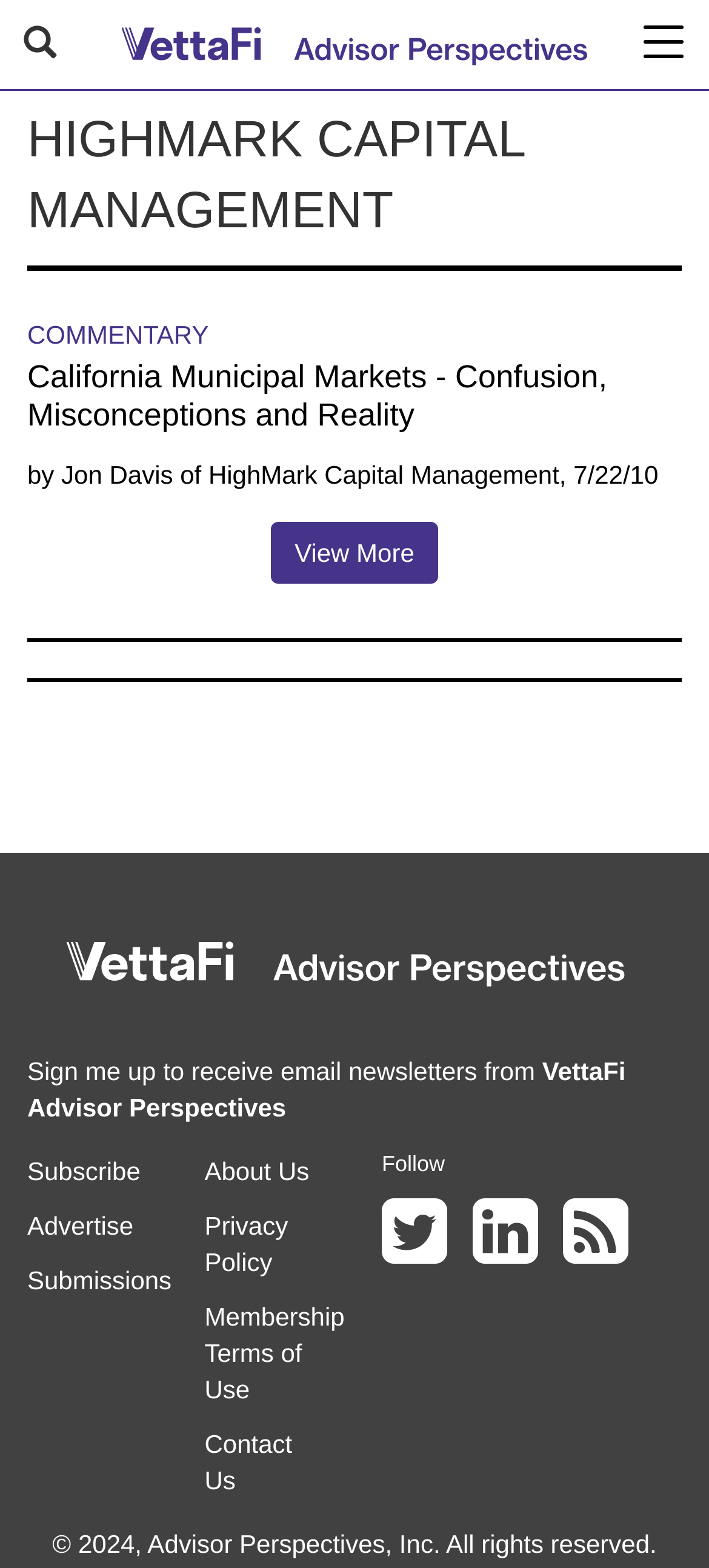Who is the author of the article?
We need a detailed and exhaustive answer to the question. Please elaborate.

I found the answer by looking at the link element 'Jon Davis' with bounding box coordinates [0.086, 0.293, 0.244, 0.311]. This suggests that the author of the article is Jon Davis.